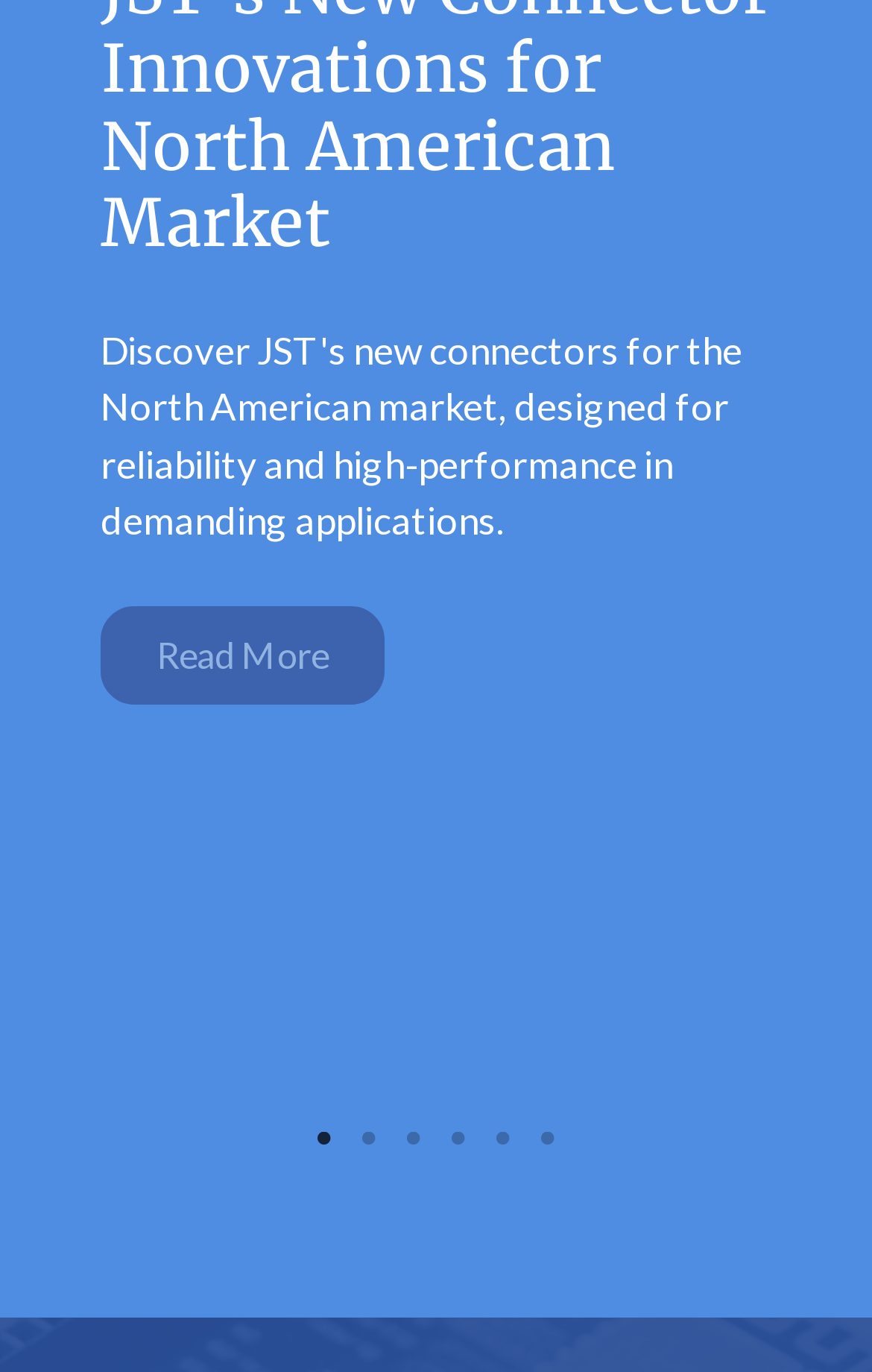How many tabs are available?
From the image, respond with a single word or phrase.

6